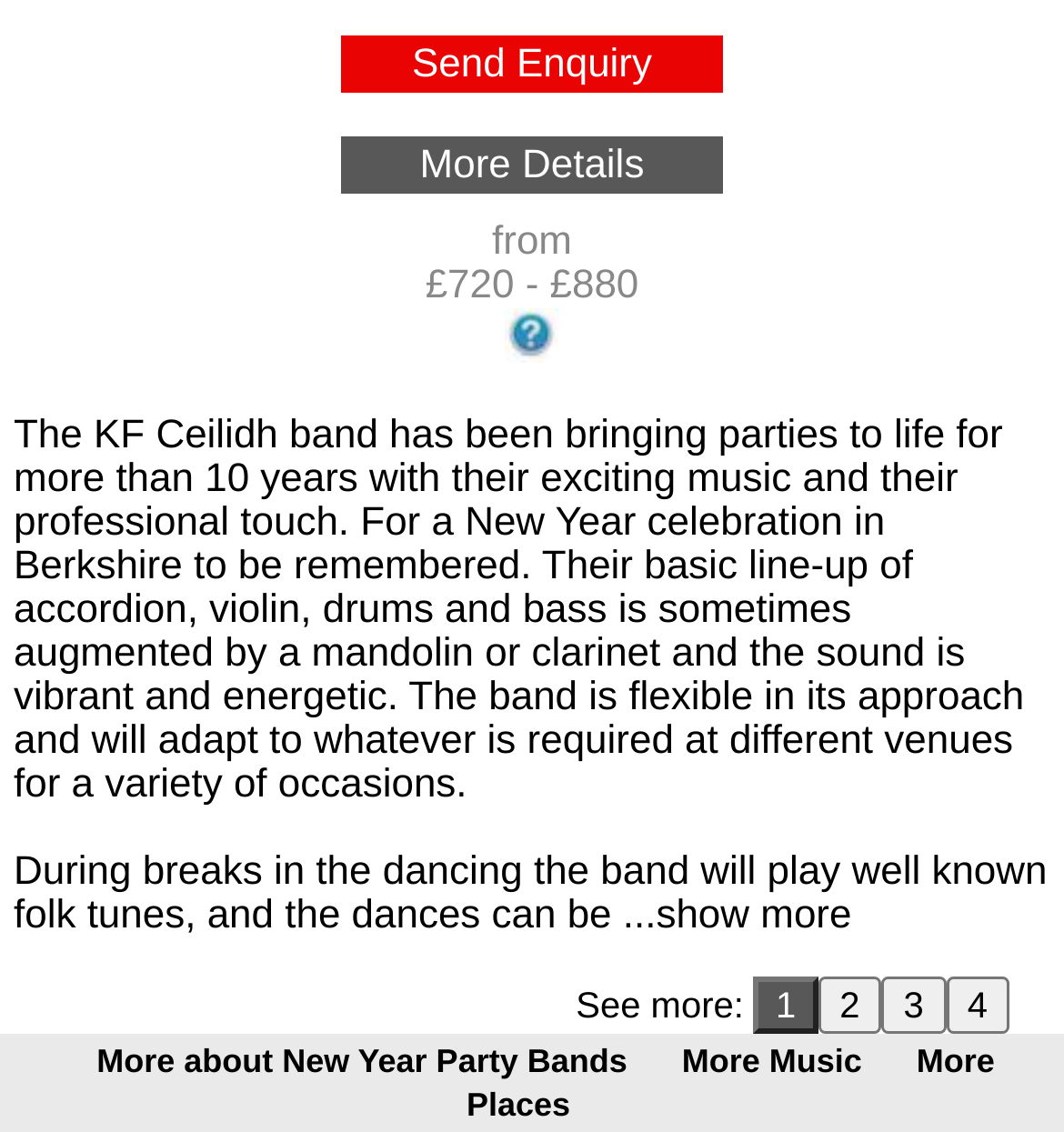Please identify the bounding box coordinates of the clickable area that will allow you to execute the instruction: "Go to page '2'".

[0.769, 0.863, 0.829, 0.914]